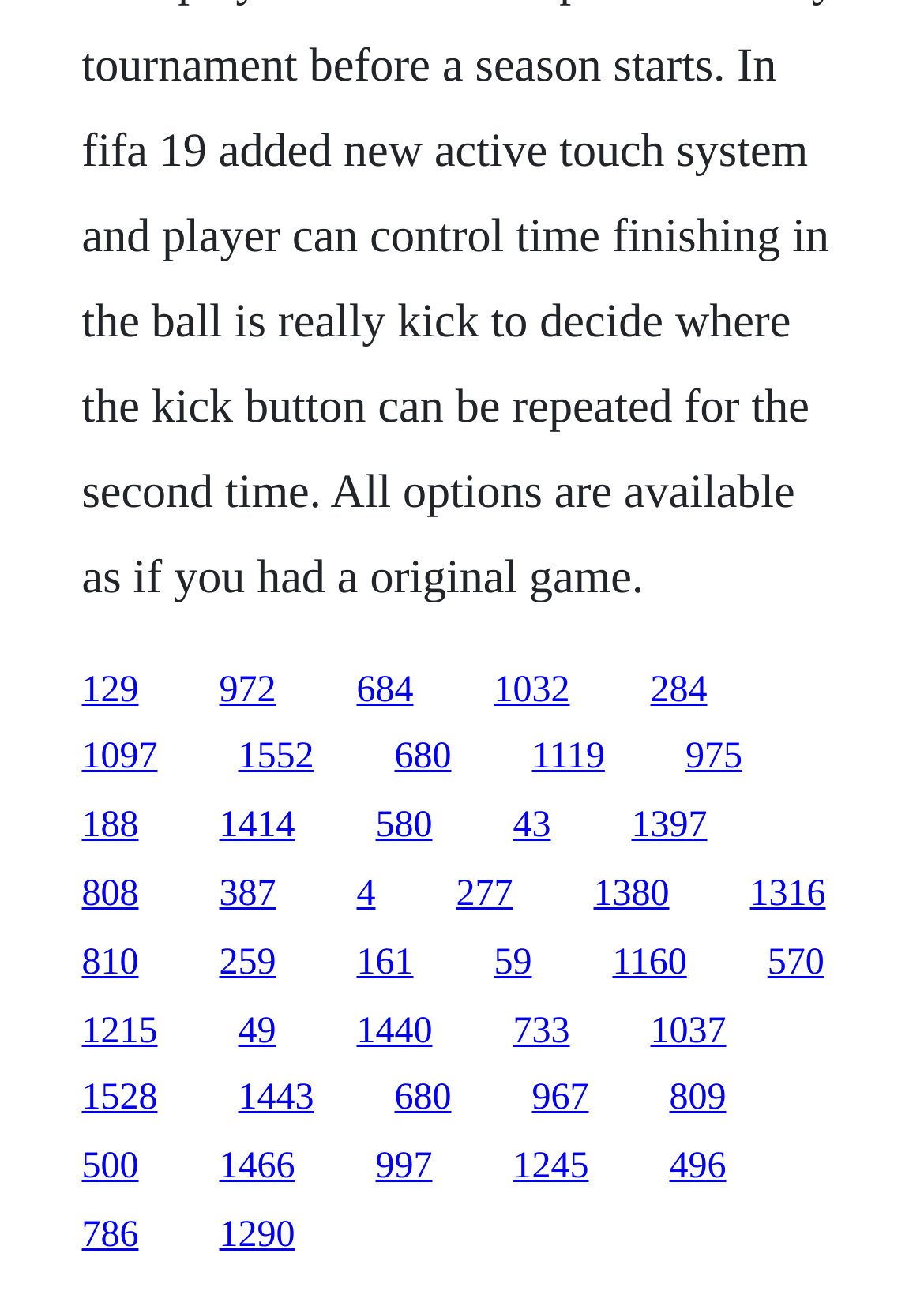Could you provide the bounding box coordinates for the portion of the screen to click to complete this instruction: "Explore Child Custody options"?

None